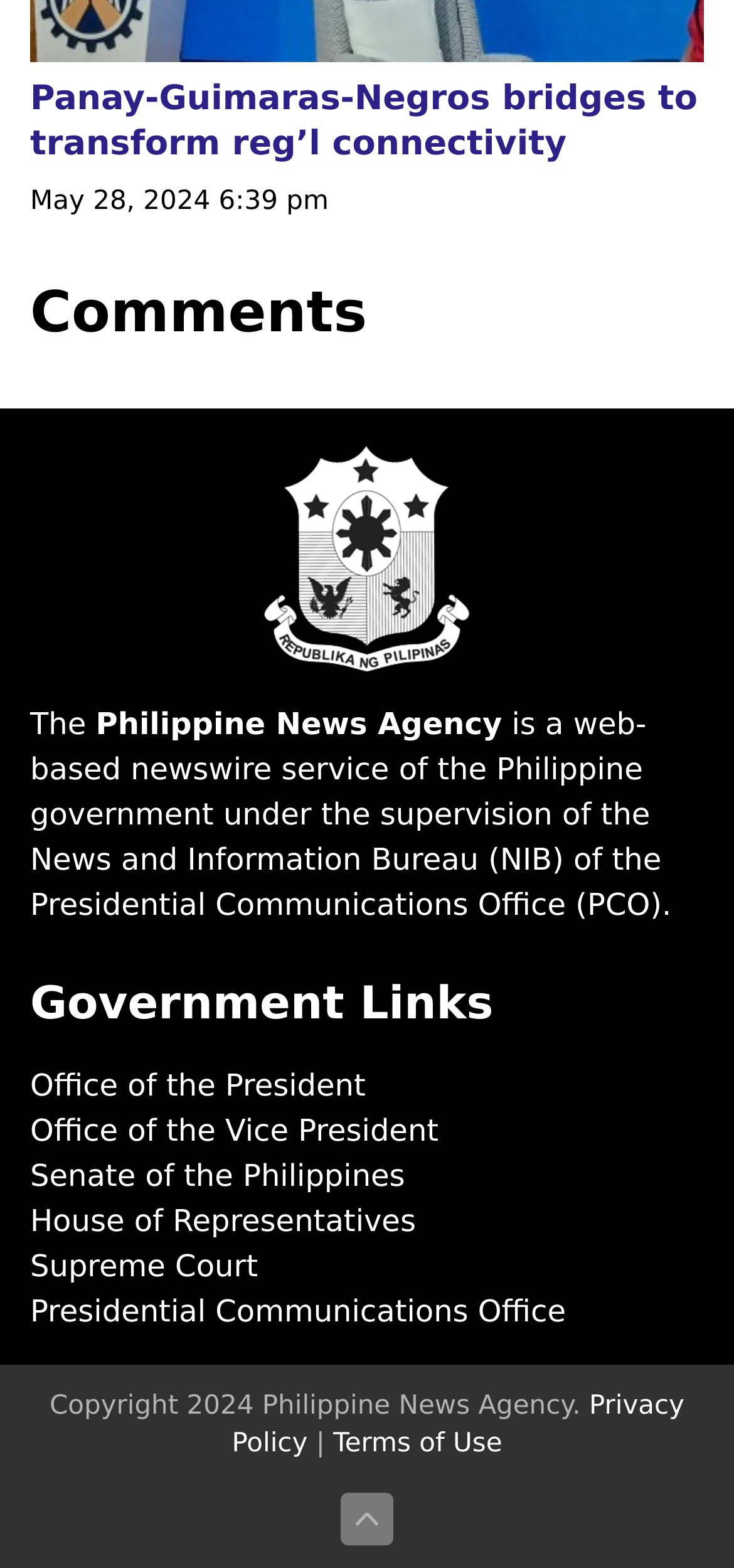Show the bounding box coordinates of the element that should be clicked to complete the task: "Scroll to top".

[0.464, 0.952, 0.536, 0.985]